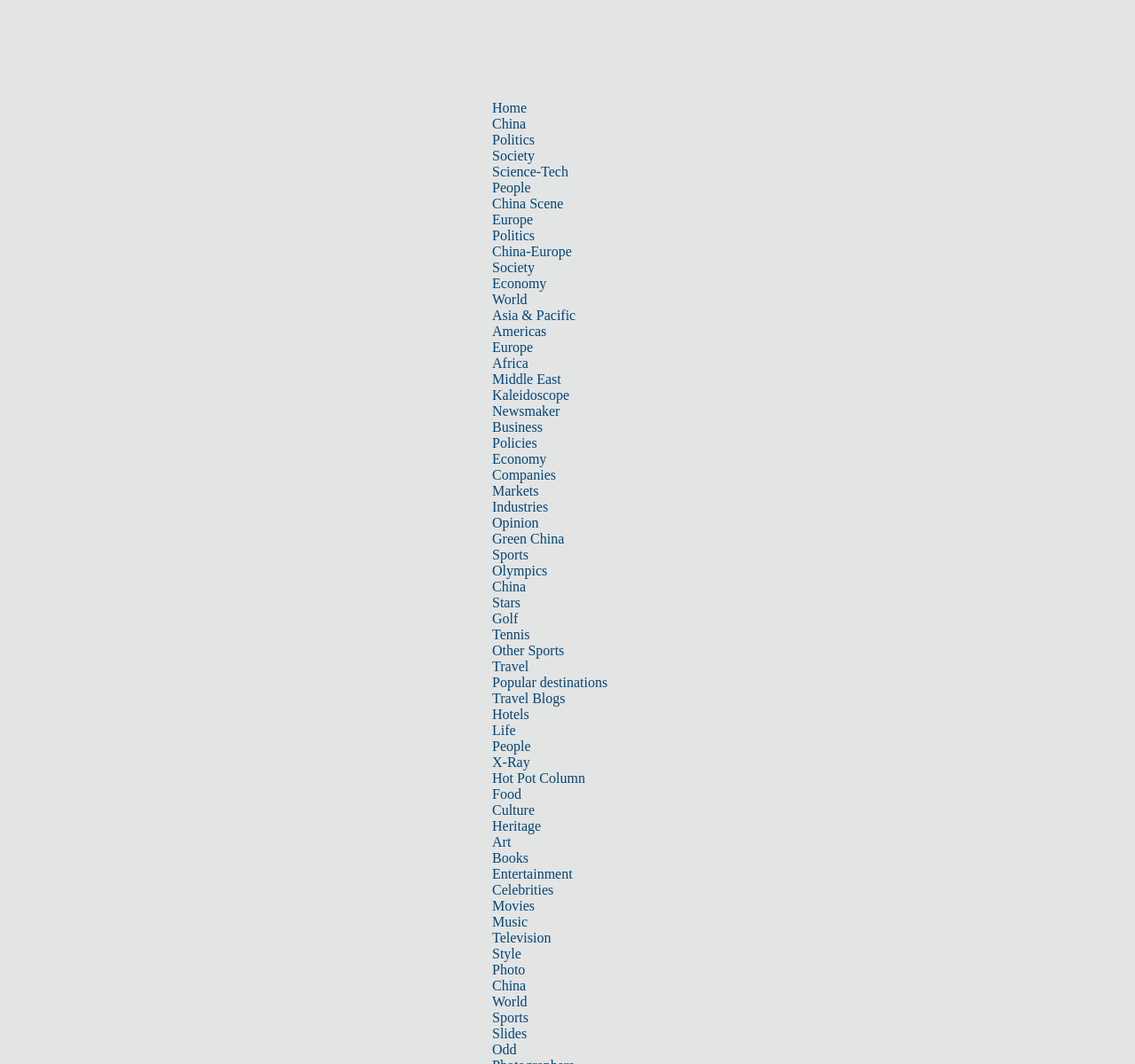Could you find the bounding box coordinates of the clickable area to complete this instruction: "View the 'China Scene' page"?

[0.434, 0.184, 0.496, 0.198]